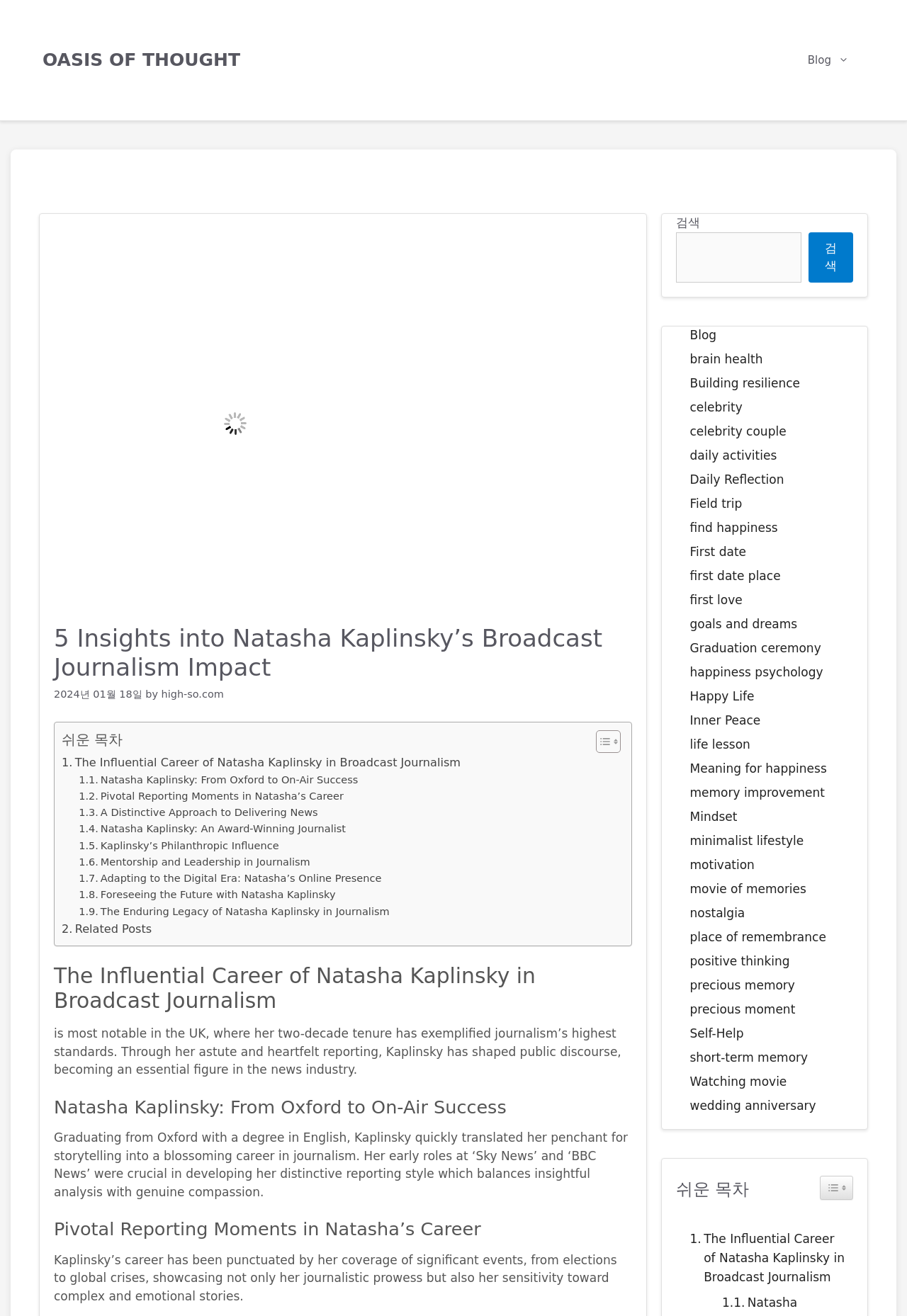Show the bounding box coordinates for the element that needs to be clicked to execute the following instruction: "Search for something". Provide the coordinates in the form of four float numbers between 0 and 1, i.e., [left, top, right, bottom].

[0.745, 0.176, 0.884, 0.214]